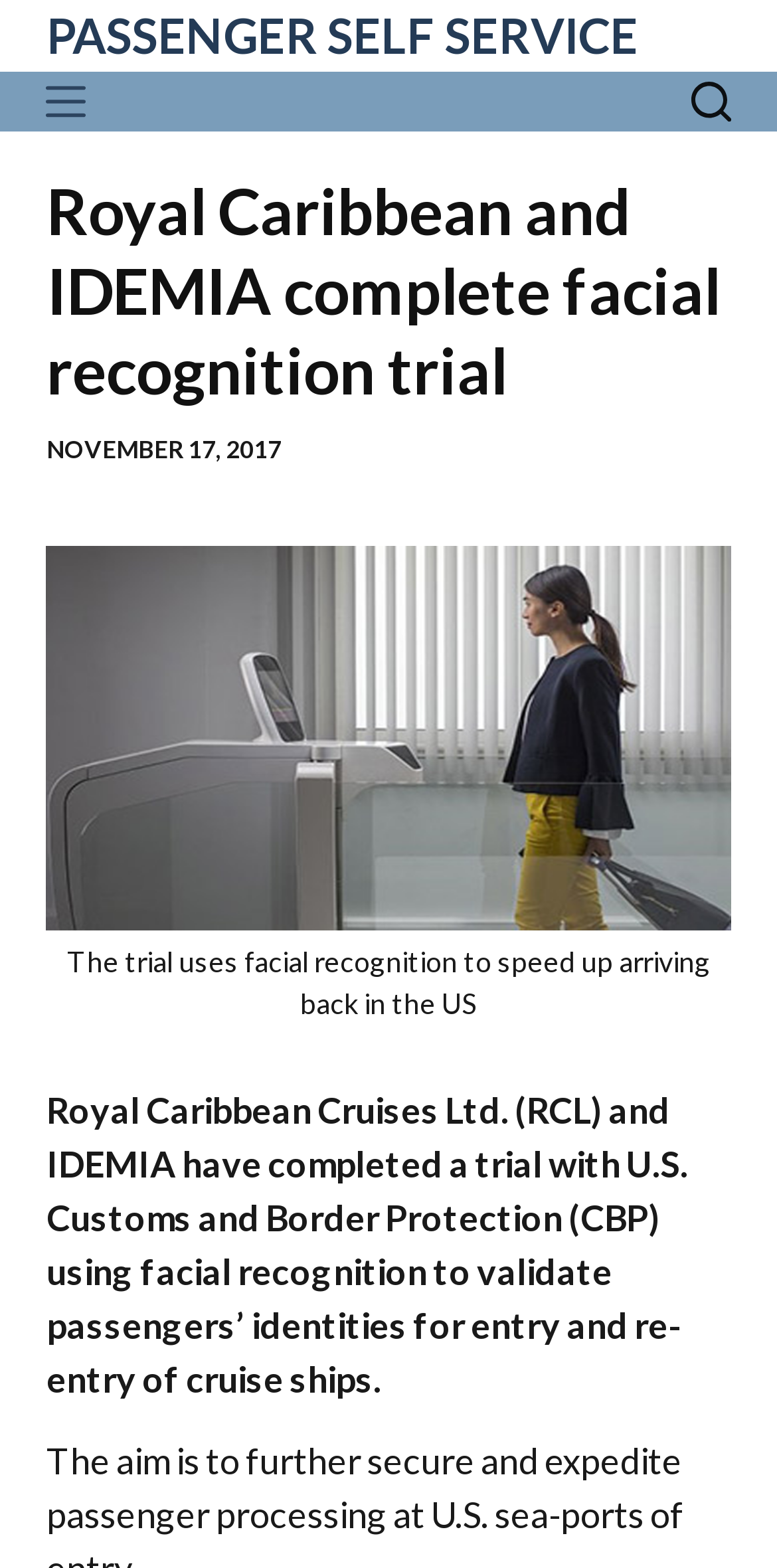Pinpoint the bounding box coordinates of the clickable area necessary to execute the following instruction: "Click the 'Skip to content' link". The coordinates should be given as four float numbers between 0 and 1, namely [left, top, right, bottom].

[0.0, 0.0, 0.103, 0.025]